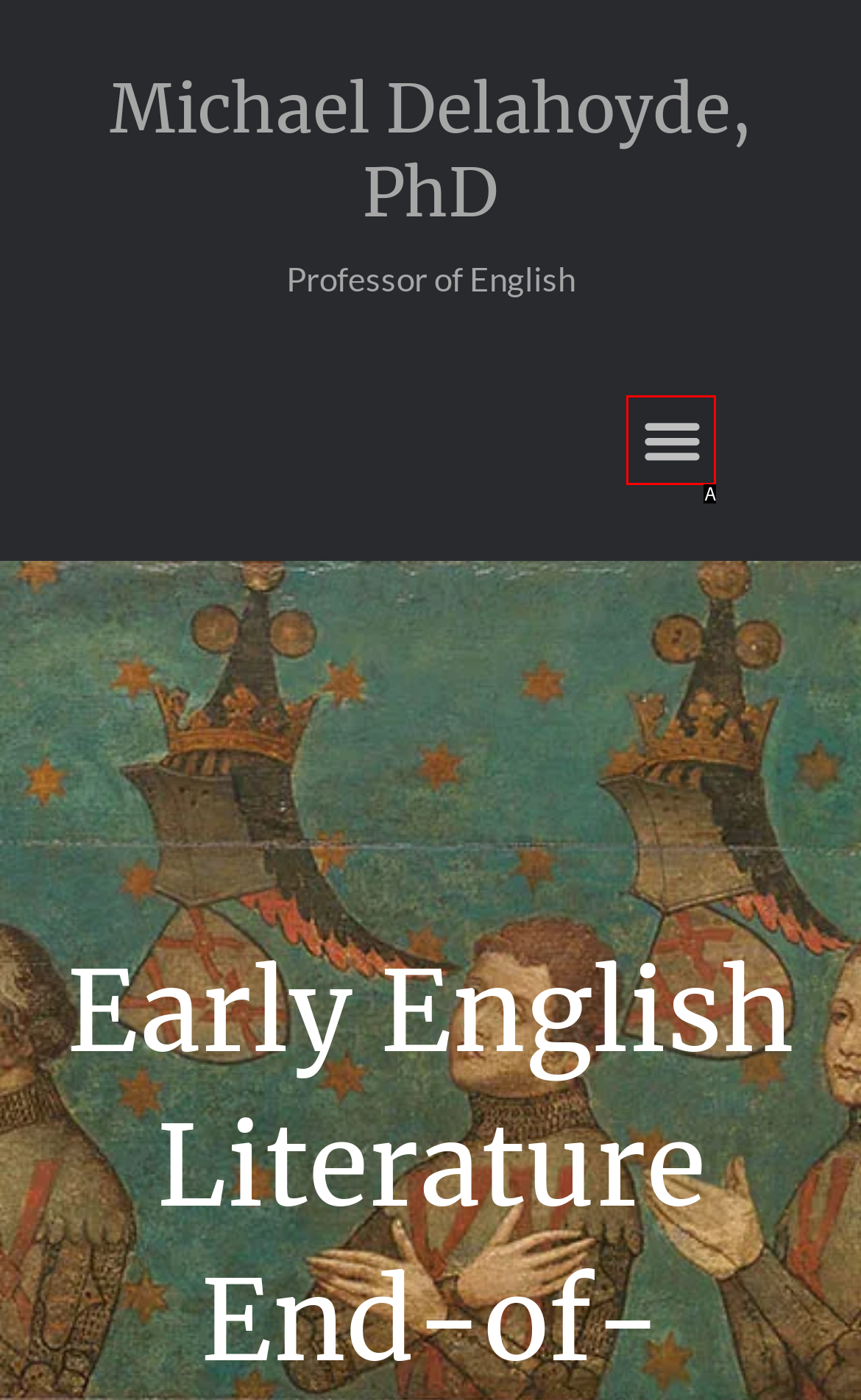From the options provided, determine which HTML element best fits the description: Menu. Answer with the correct letter.

A